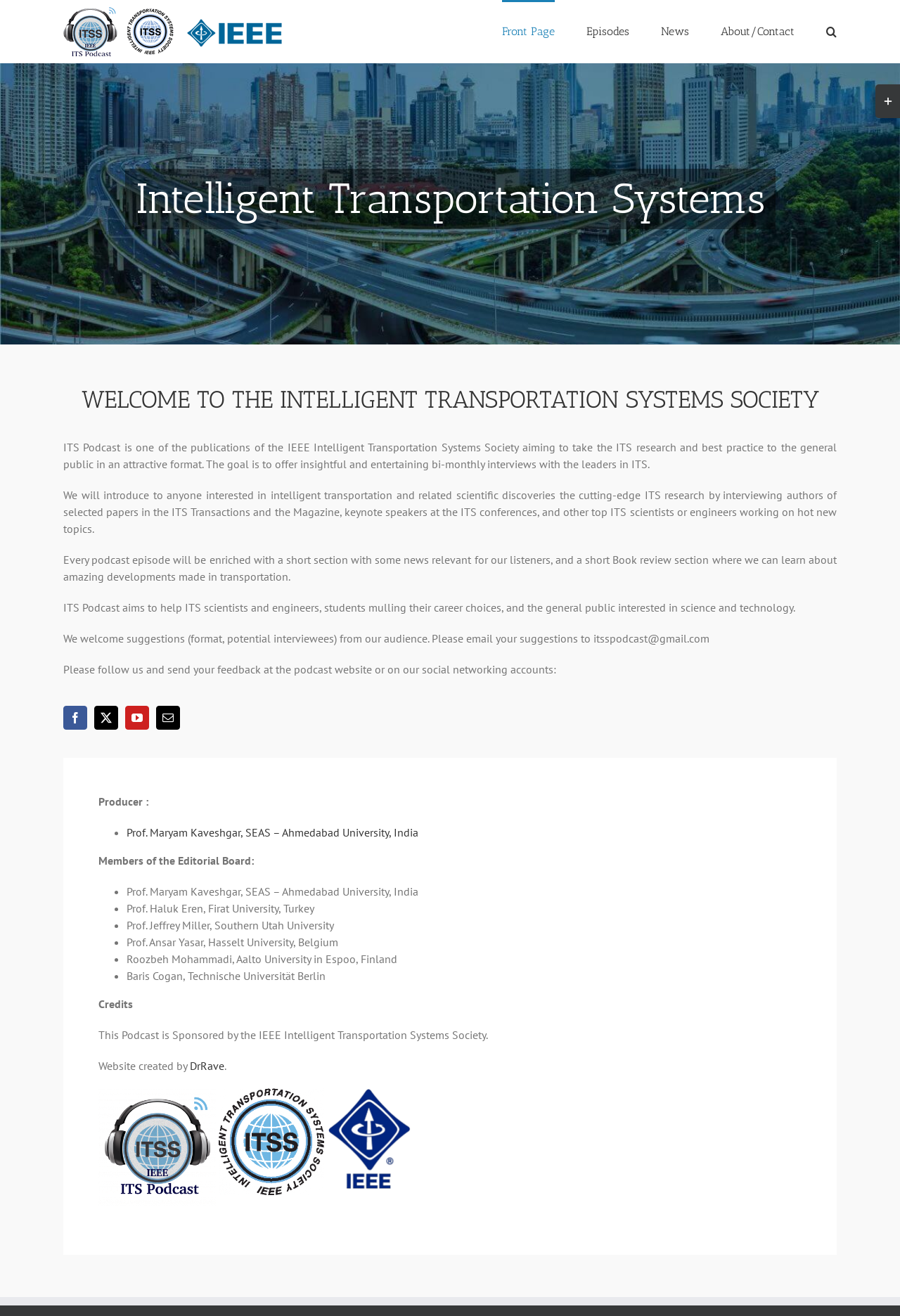What organization sponsors the podcast?
Refer to the image and give a detailed answer to the question.

The organization that sponsors the podcast is mentioned in the credits section at the bottom of the webpage, which states that the podcast is sponsored by the IEEE Intelligent Transportation Systems Society.